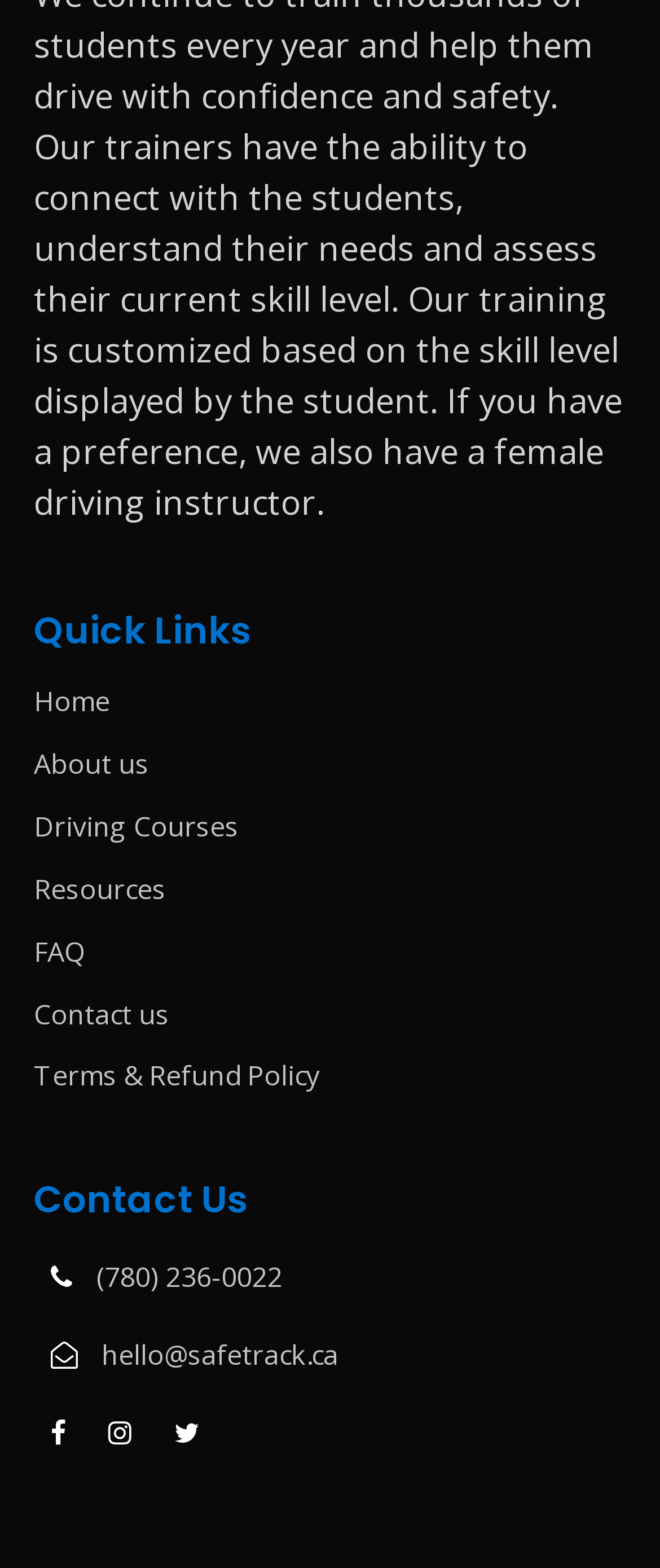Please give a concise answer to this question using a single word or phrase: 
How many links are under Quick Links?

7